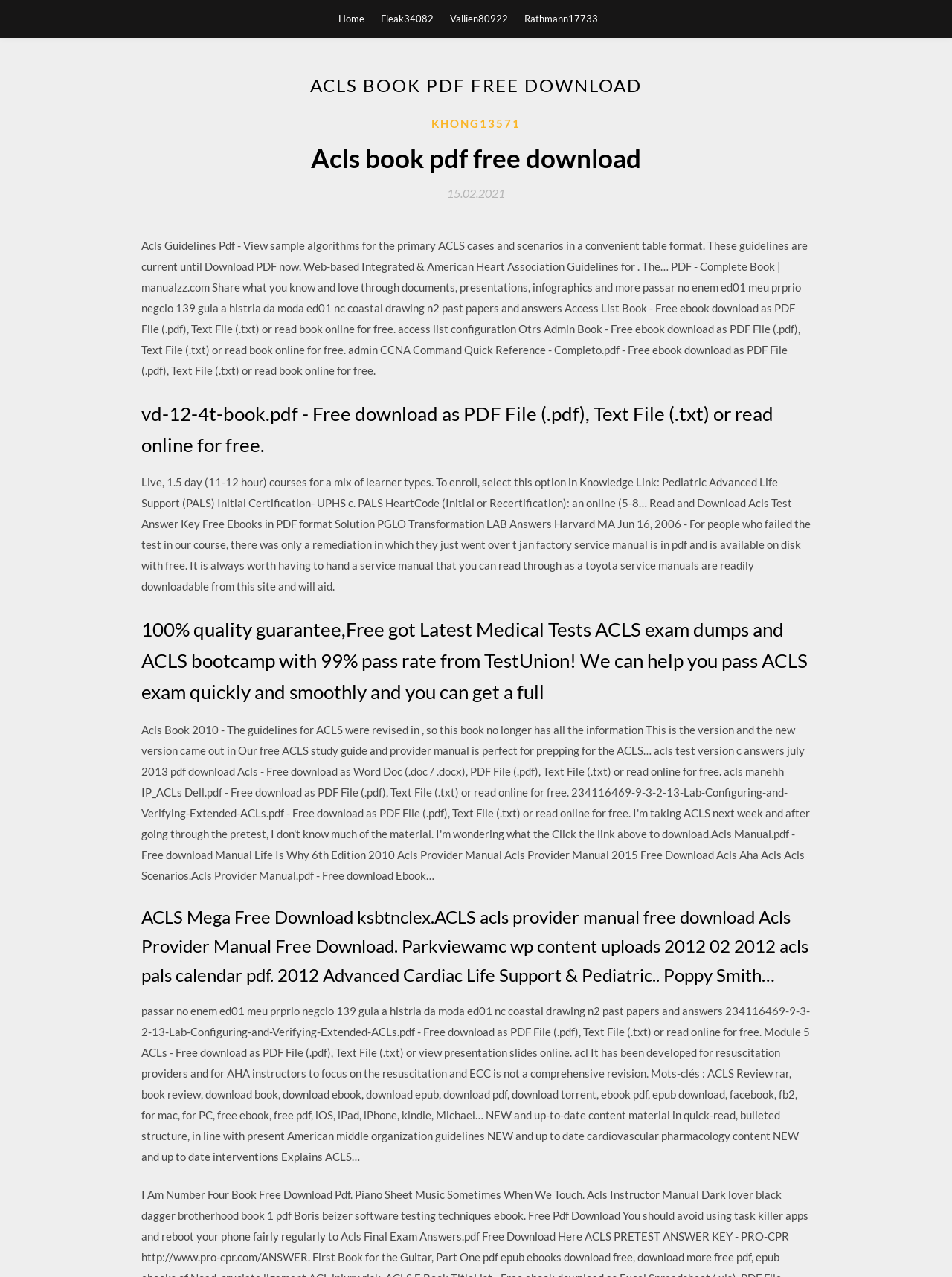What is the main topic of this webpage?
Please elaborate on the answer to the question with detailed information.

Based on the webpage content, I can see that the main topic is Advanced Cardiovascular Life Support (ACLS), which is a medical training program. The webpage provides various resources, including PDF files, guidelines, and study materials related to ACLS.